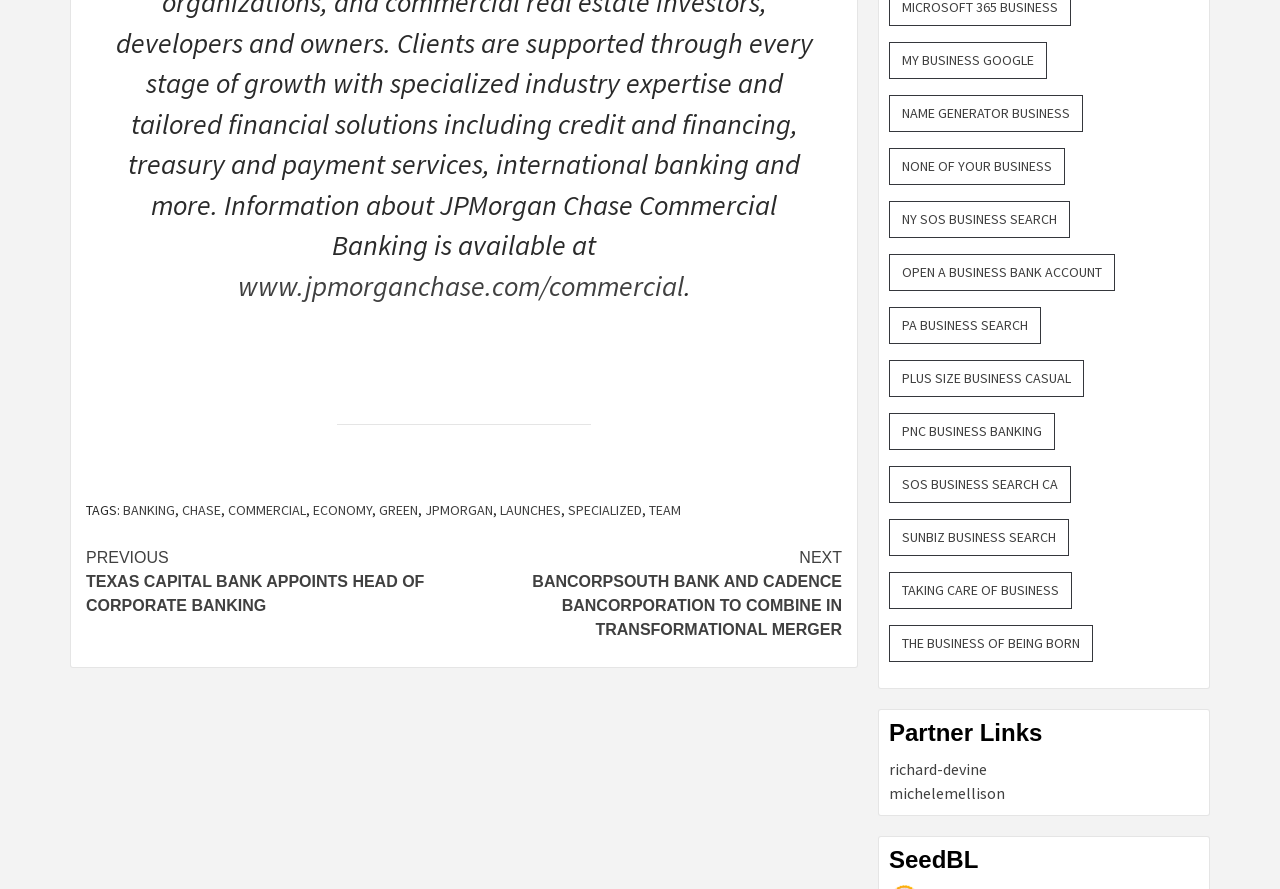Please identify the bounding box coordinates of the element's region that needs to be clicked to fulfill the following instruction: "Click on 'My Business Google'". The bounding box coordinates should consist of four float numbers between 0 and 1, i.e., [left, top, right, bottom].

[0.695, 0.048, 0.818, 0.089]